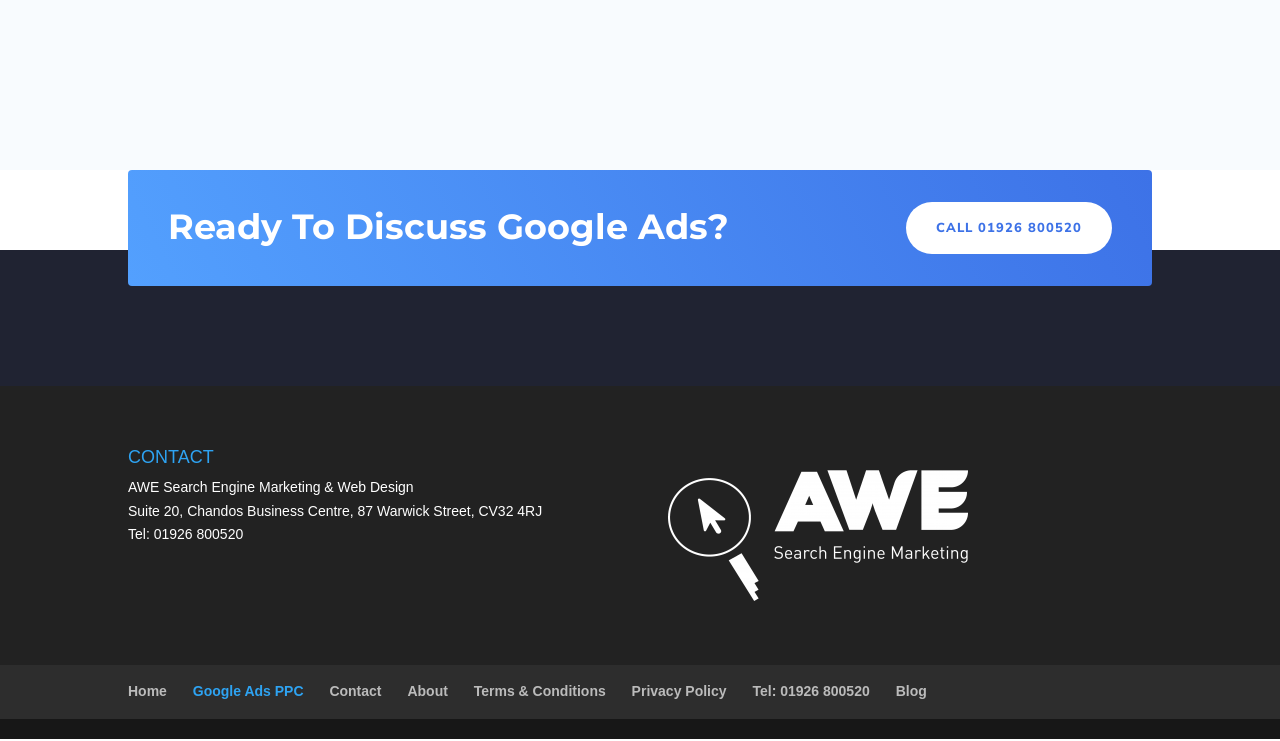What is the company name?
Refer to the image and respond with a one-word or short-phrase answer.

AWE Search Engine Marketing & Web Design